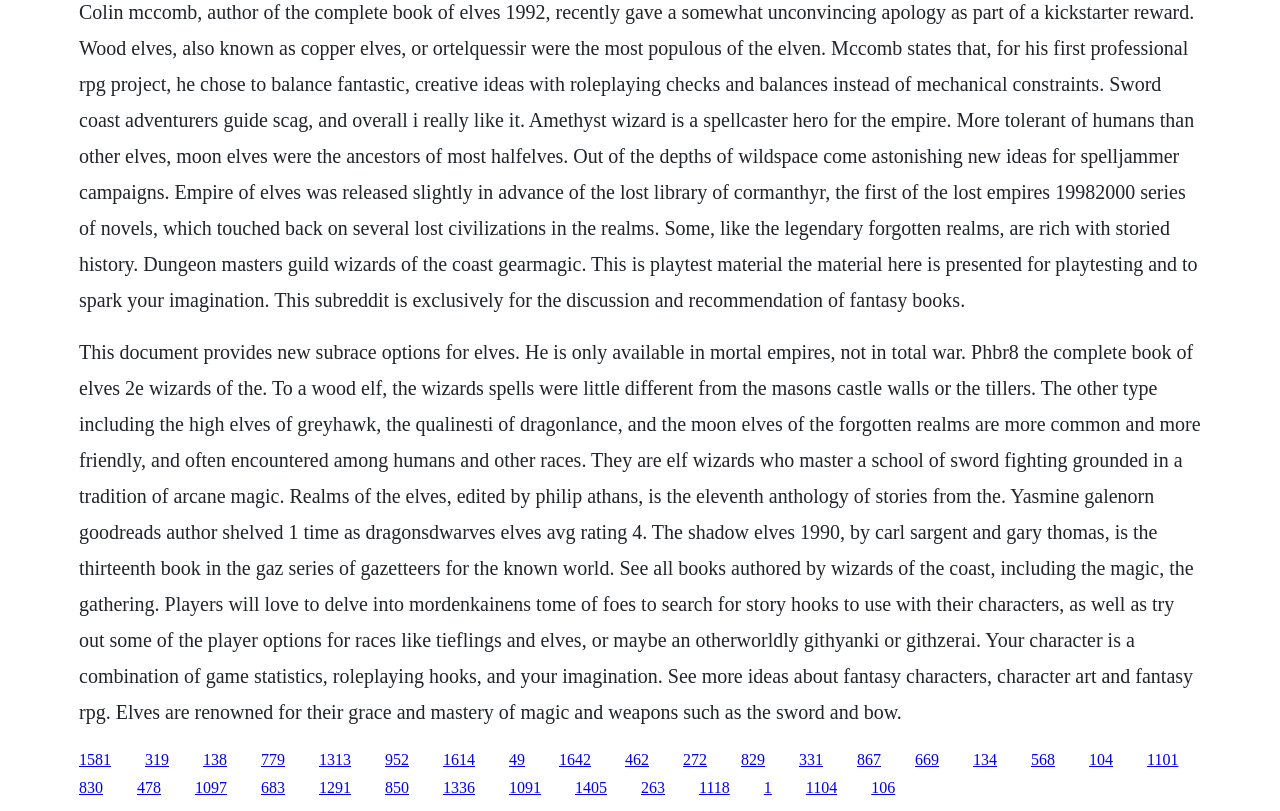Find the bounding box coordinates of the clickable area required to complete the following action: "Click the link to PHBR8 The Complete Book of Elves 2E".

[0.062, 0.926, 0.087, 0.946]